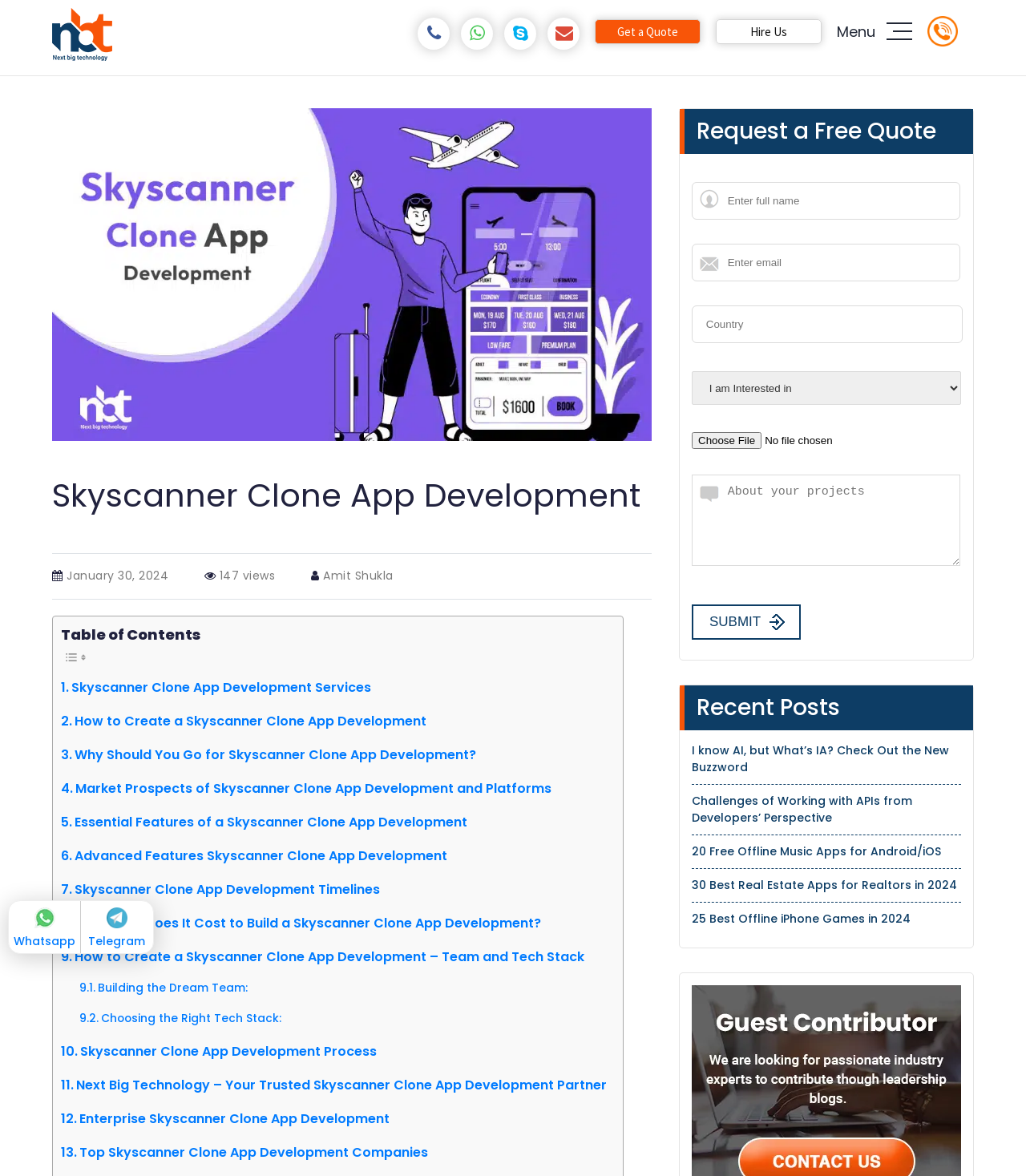Locate the heading on the webpage and return its text.

Skyscanner Clone App Development